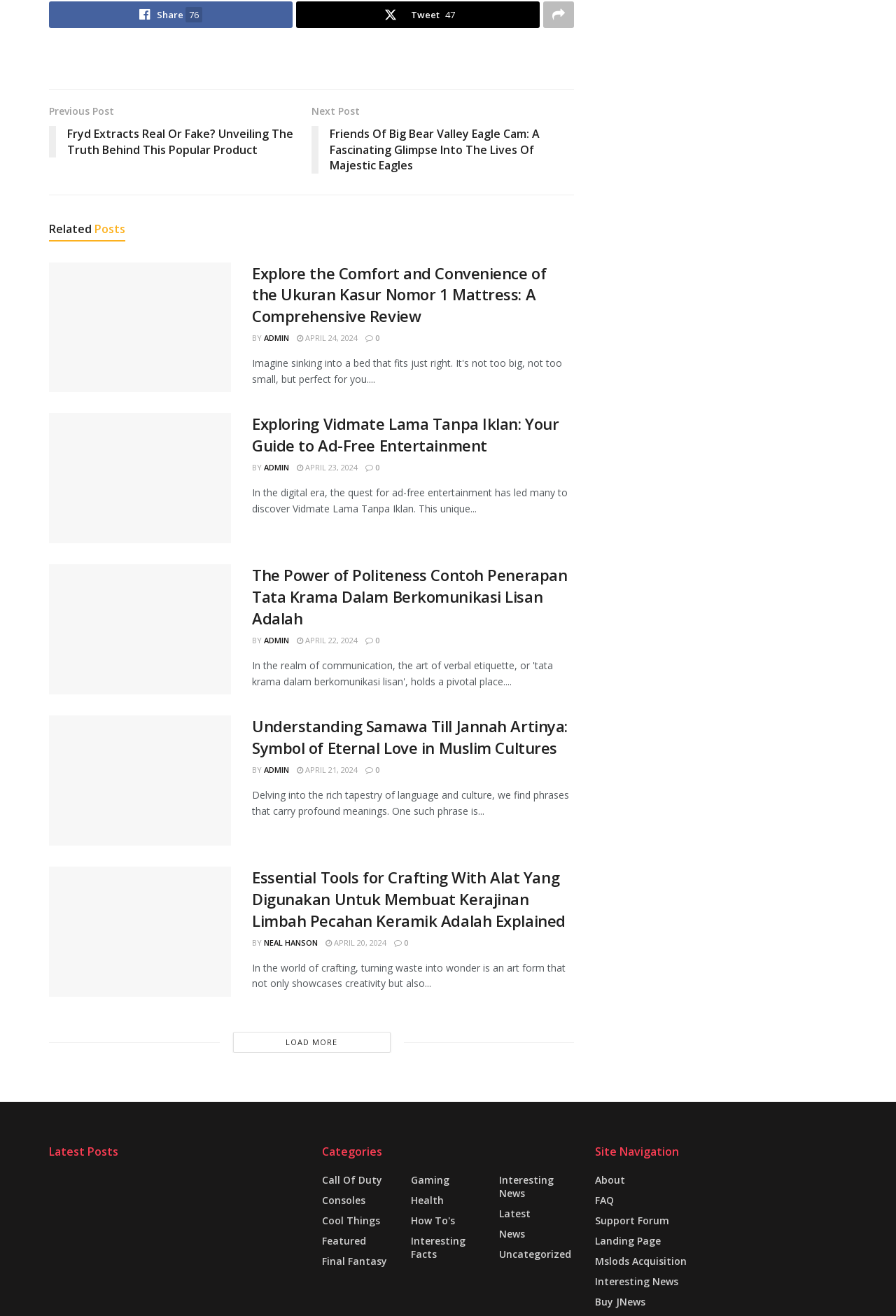Provide the bounding box coordinates in the format (top-left x, top-left y, bottom-right x, bottom-right y). All values are floating point numbers between 0 and 1. Determine the bounding box coordinate of the UI element described as: April 23, 2024

[0.331, 0.351, 0.399, 0.359]